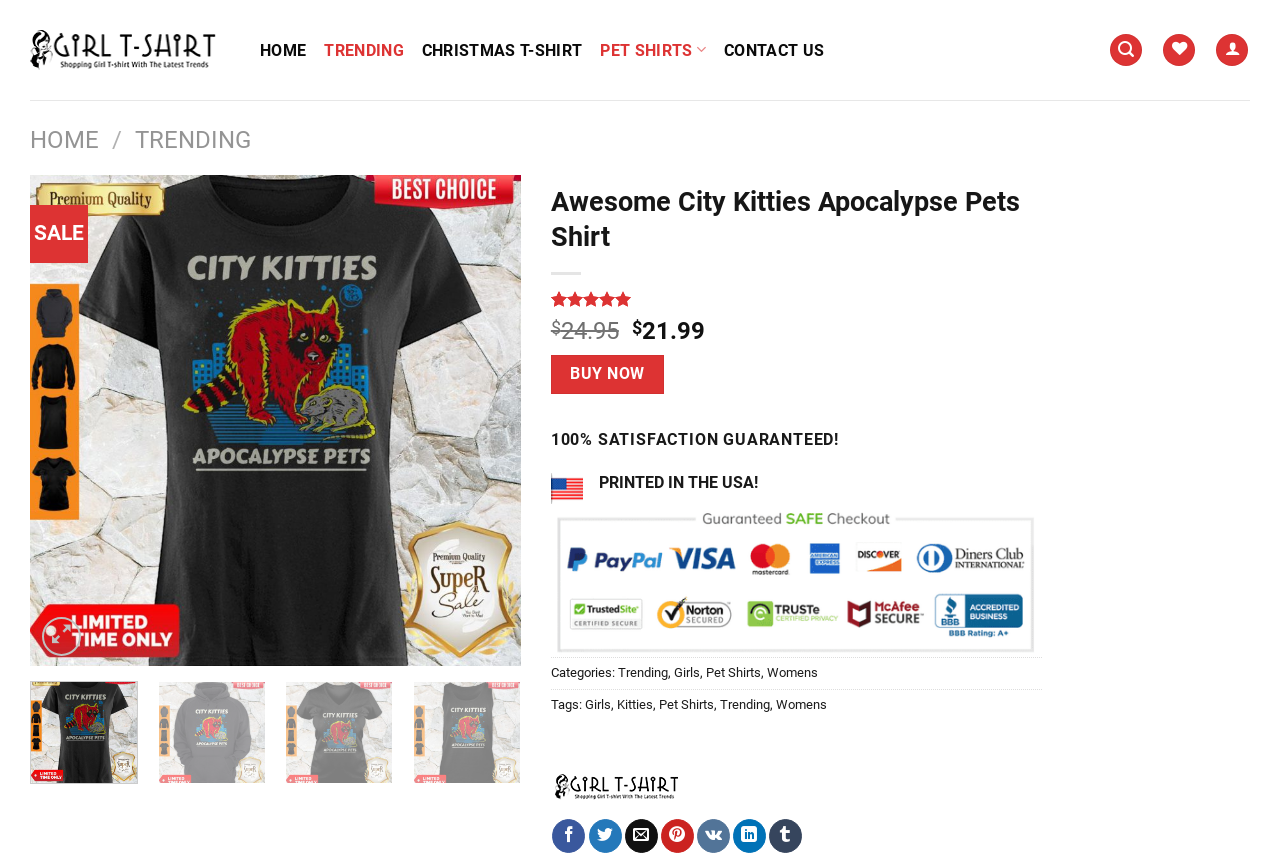Locate the bounding box coordinates of the element's region that should be clicked to carry out the following instruction: "Click on the 'Previous' button". The coordinates need to be four float numbers between 0 and 1, i.e., [left, top, right, bottom].

[0.037, 0.428, 0.065, 0.541]